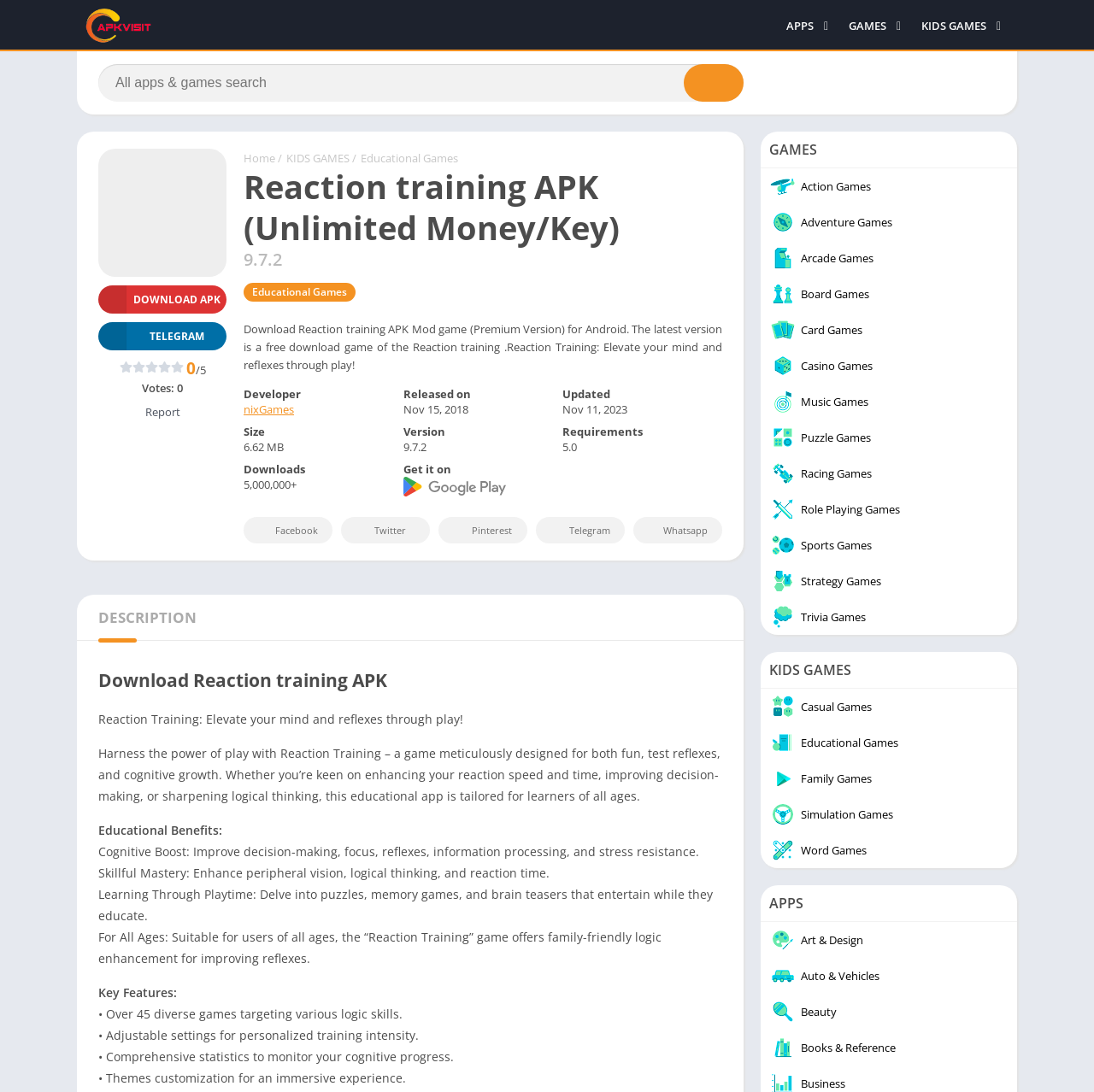Find the bounding box of the web element that fits this description: "Business".

[0.707, 0.342, 0.848, 0.366]